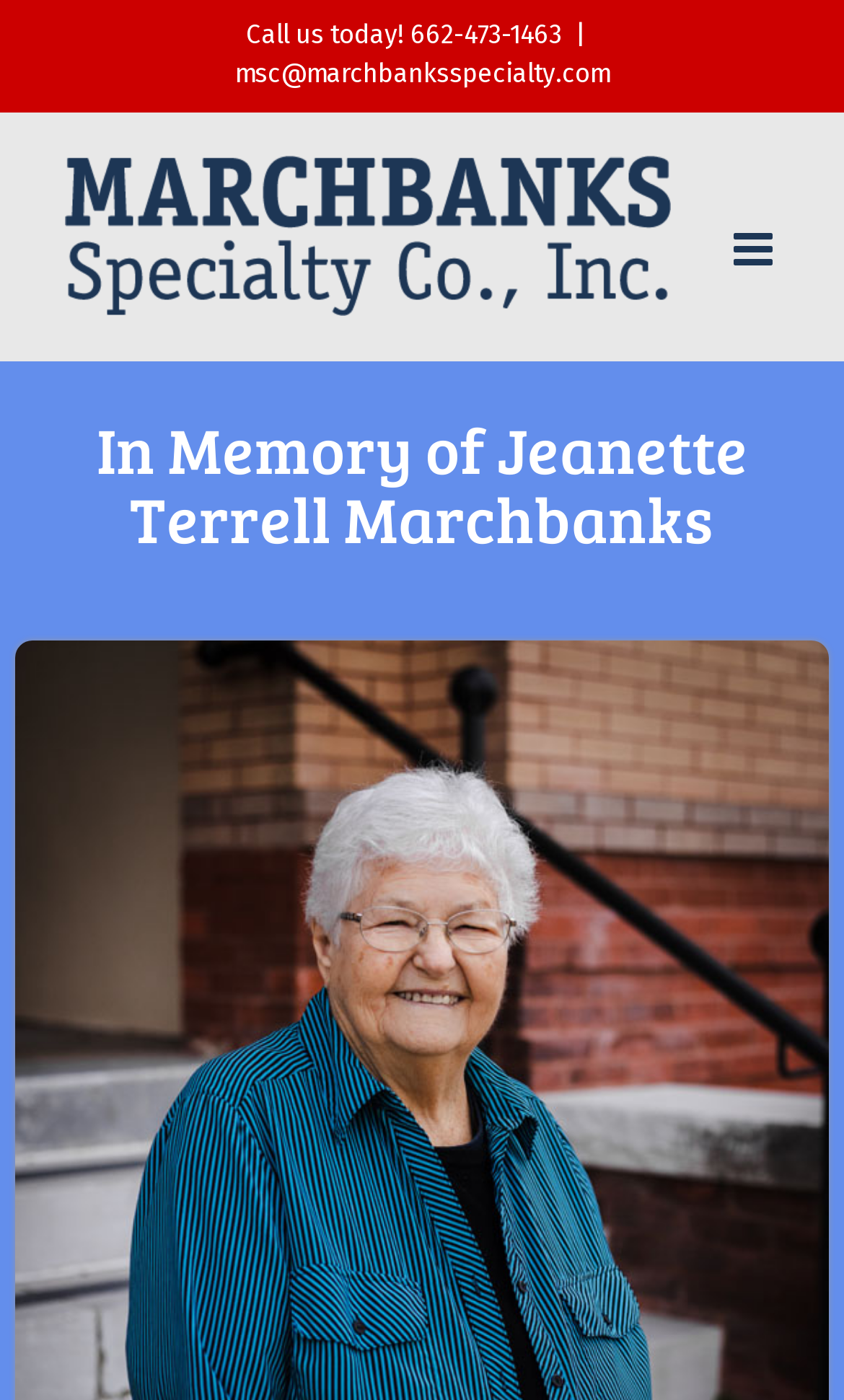What is the phone number to call?
Answer the question in as much detail as possible.

I found the phone number by looking at the static text element that says 'Call us today! 662-473-1463'.